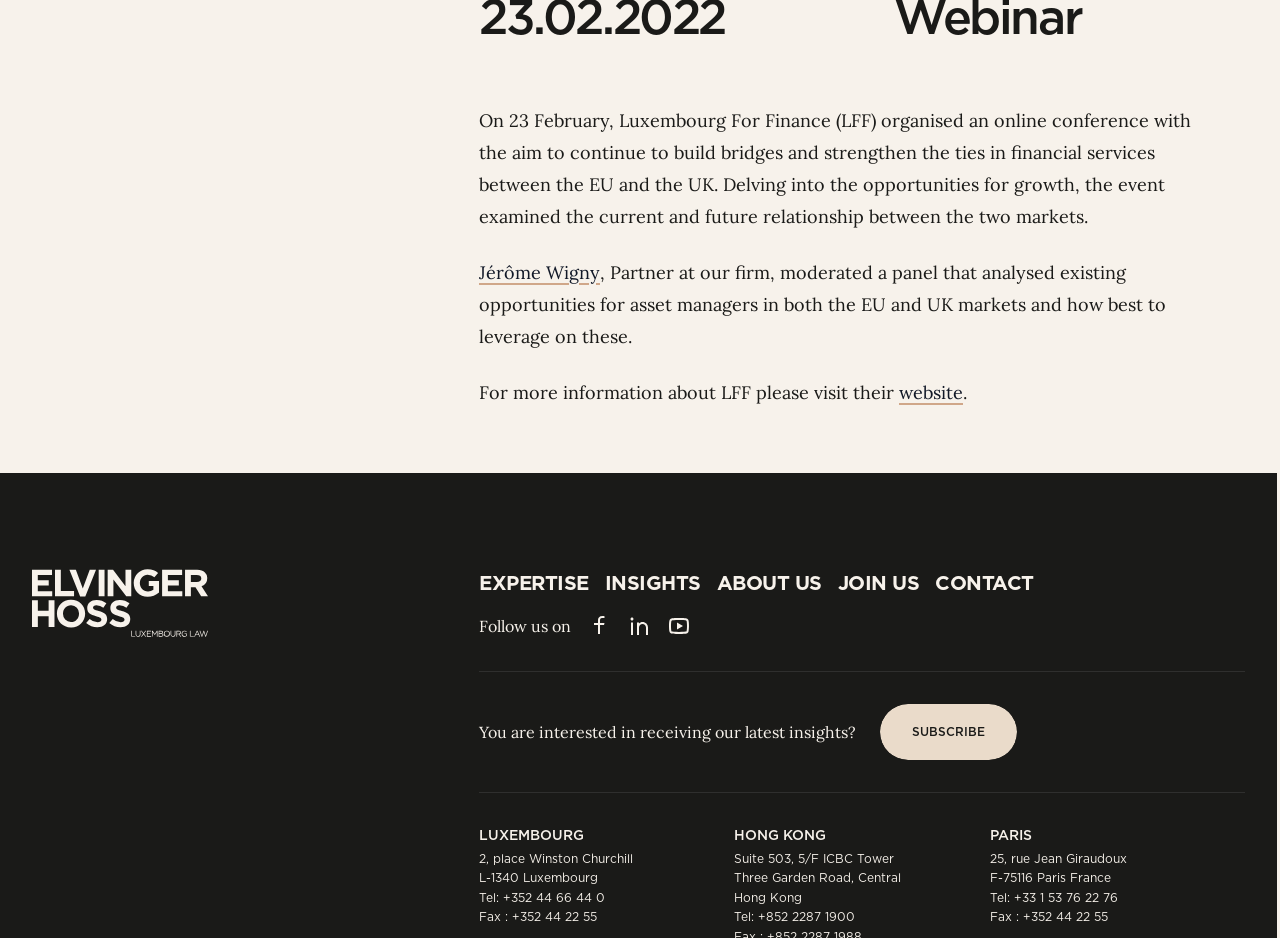Identify the bounding box of the UI element that matches this description: "Join us Join us".

[0.654, 0.606, 0.718, 0.636]